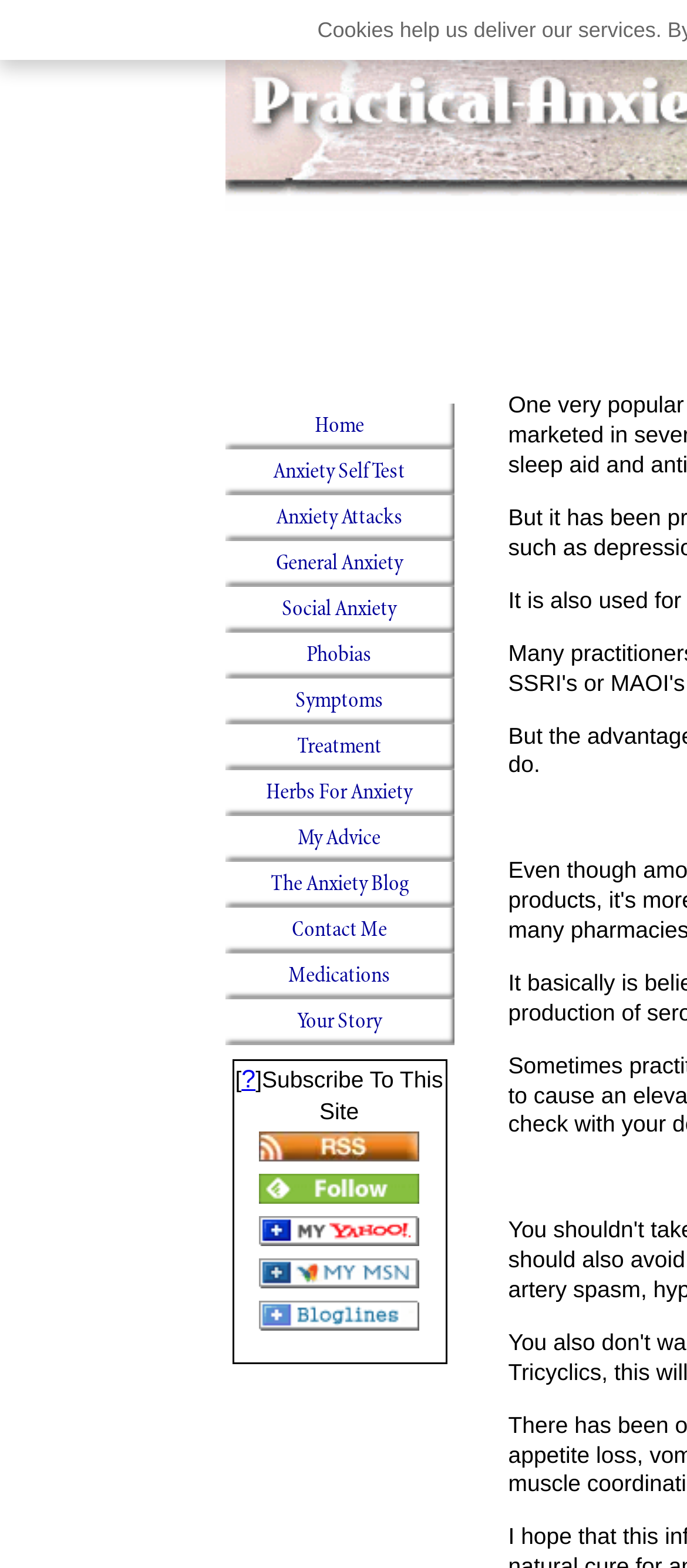Answer this question in one word or a short phrase: What is the main topic of this website?

Anxiety